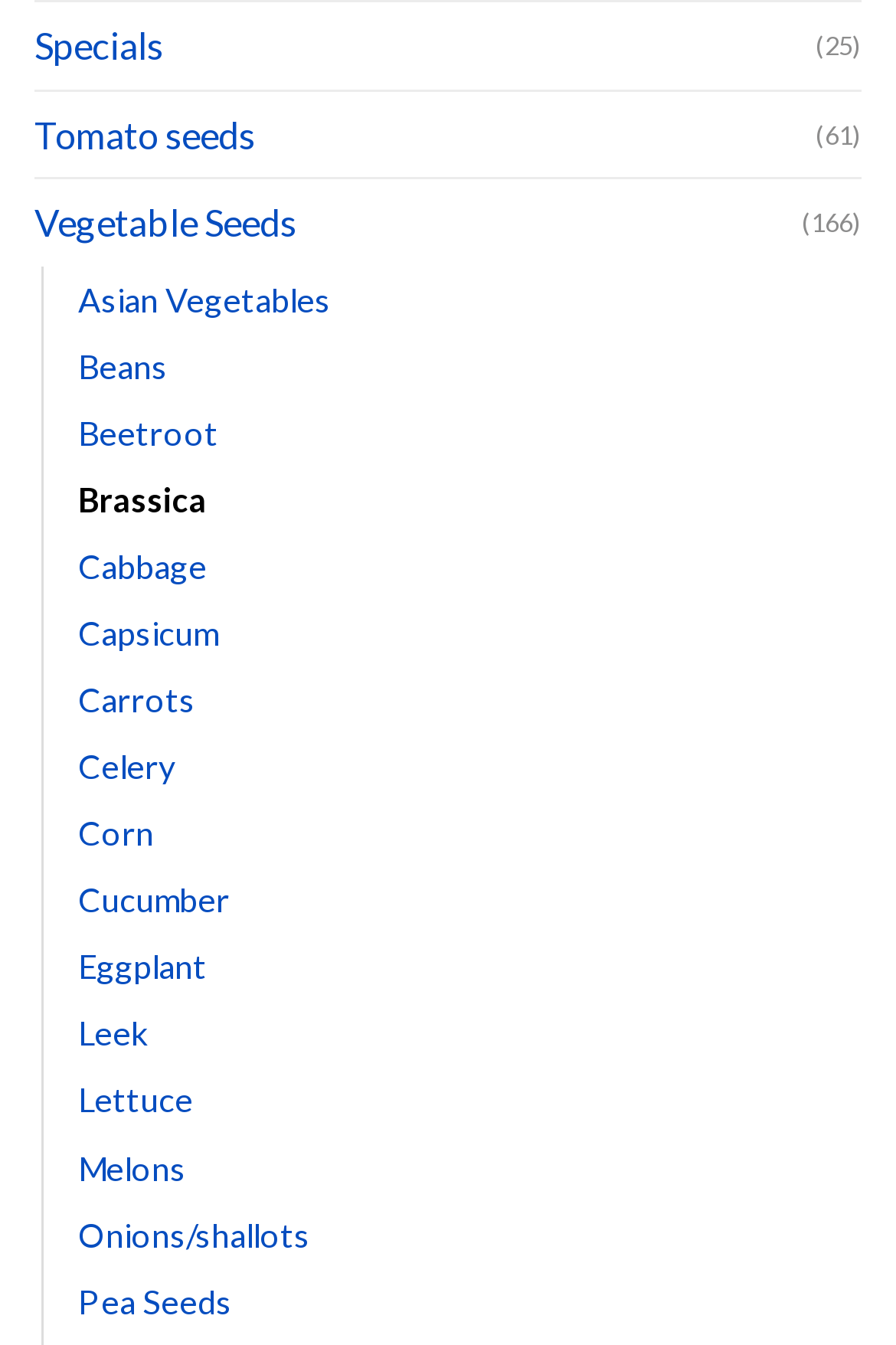Identify the bounding box coordinates for the region to click in order to carry out this instruction: "Check out Pea Seeds". Provide the coordinates using four float numbers between 0 and 1, formatted as [left, top, right, bottom].

[0.087, 0.942, 0.259, 0.992]